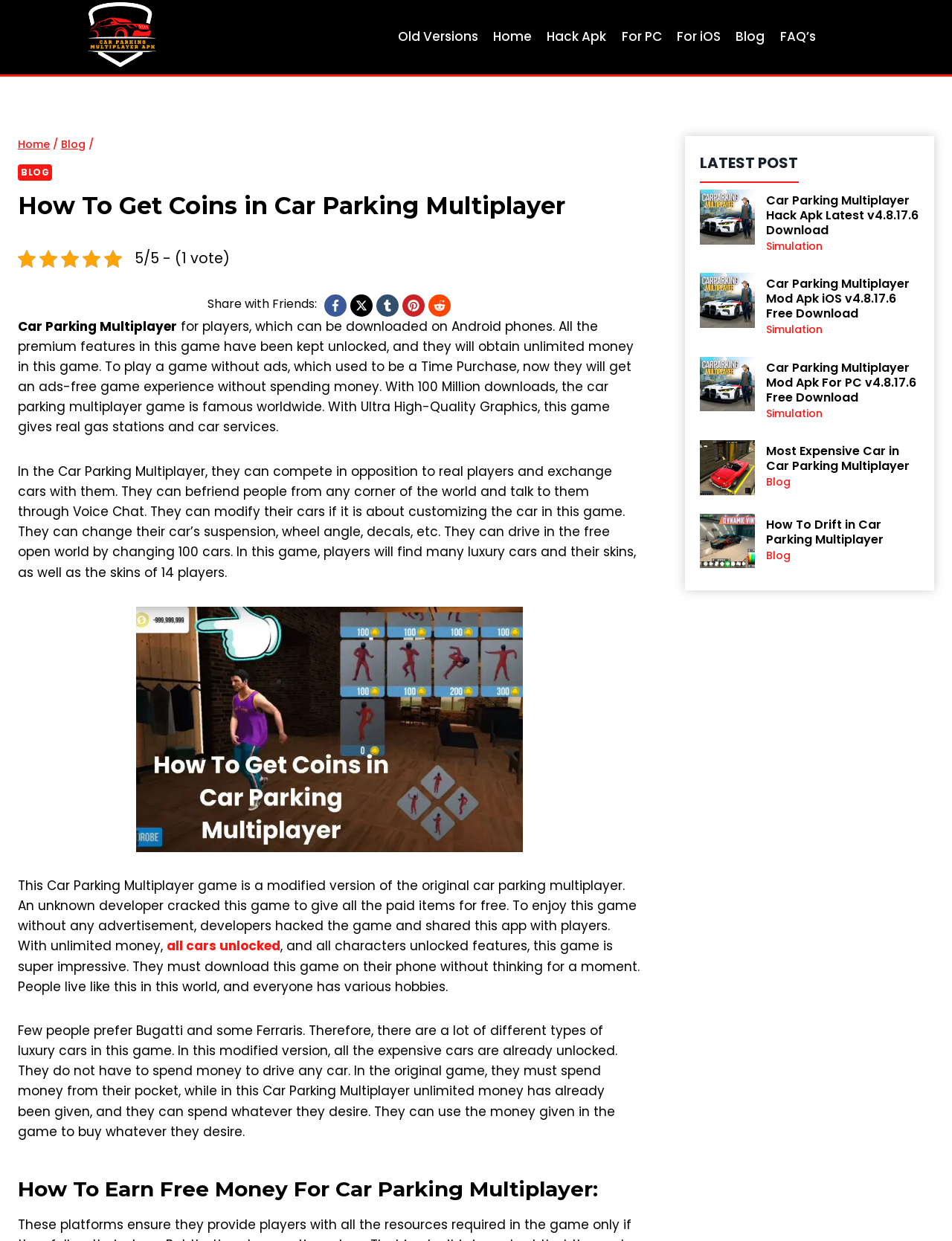What is the name of the game?
Based on the visual, give a brief answer using one word or a short phrase.

Car Parking Multiplayer